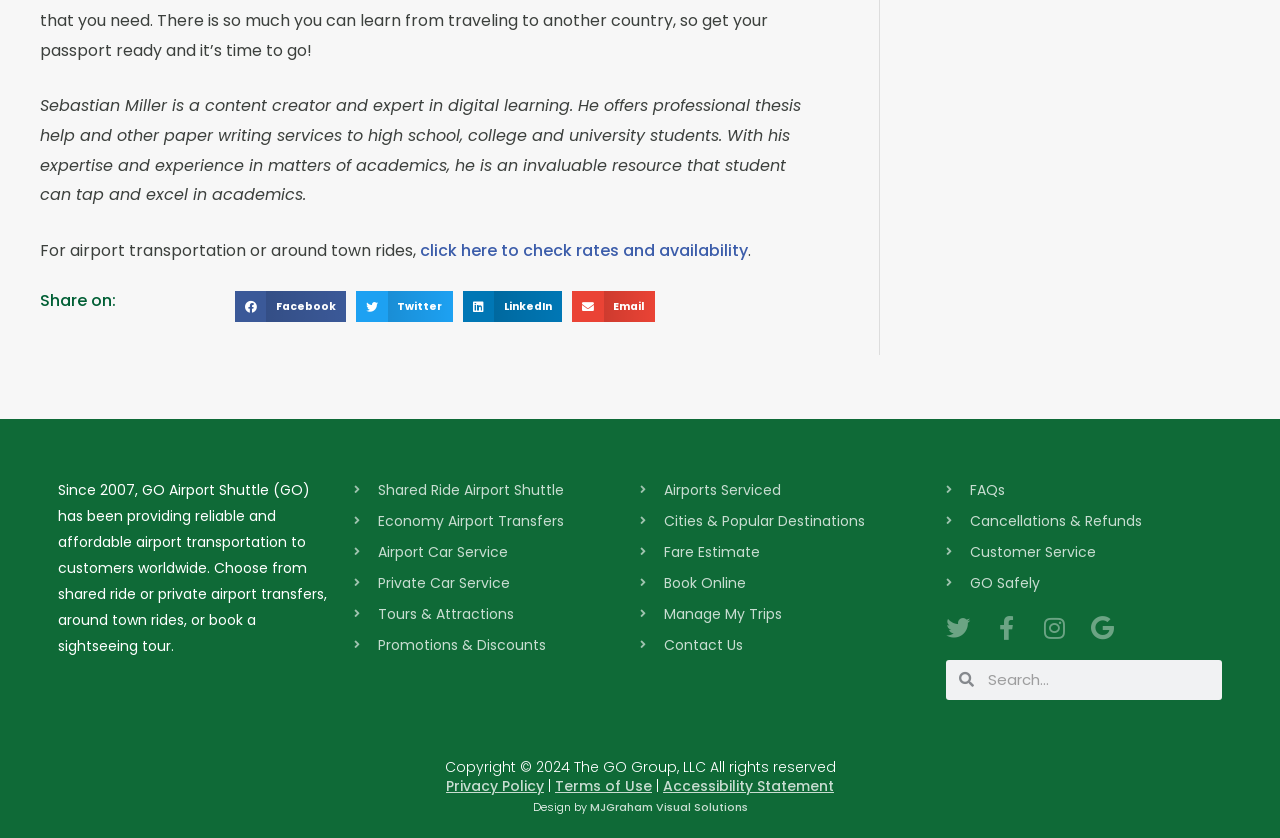Please identify the bounding box coordinates of the element on the webpage that should be clicked to follow this instruction: "Visit the Facebook page". The bounding box coordinates should be given as four float numbers between 0 and 1, formatted as [left, top, right, bottom].

None